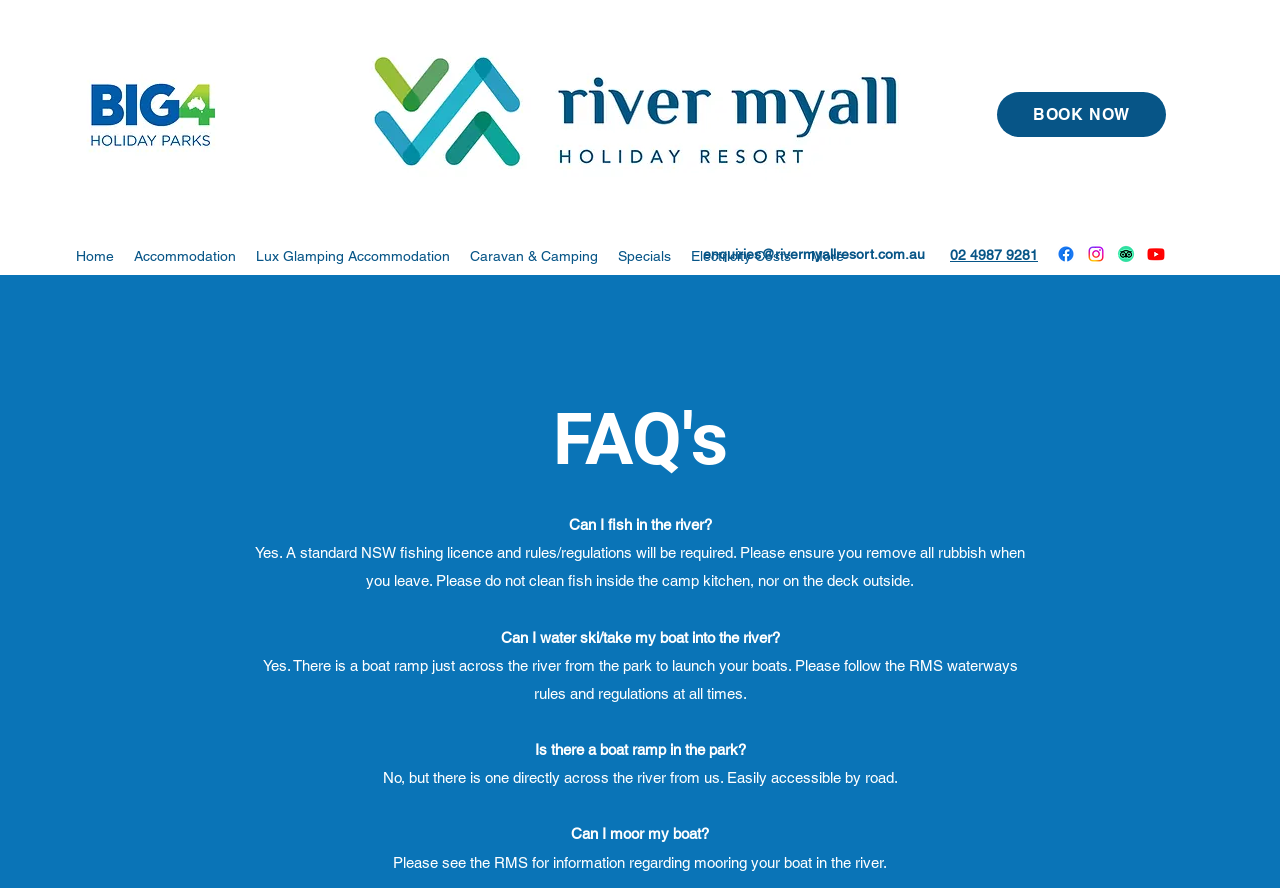Based on the image, provide a detailed response to the question:
What social media platforms does the holiday park have?

I inferred this answer by looking at the social media links section of the webpage, which has icons and links to the holiday park's Facebook, Instagram, TripAdvisor, and Youtube pages.